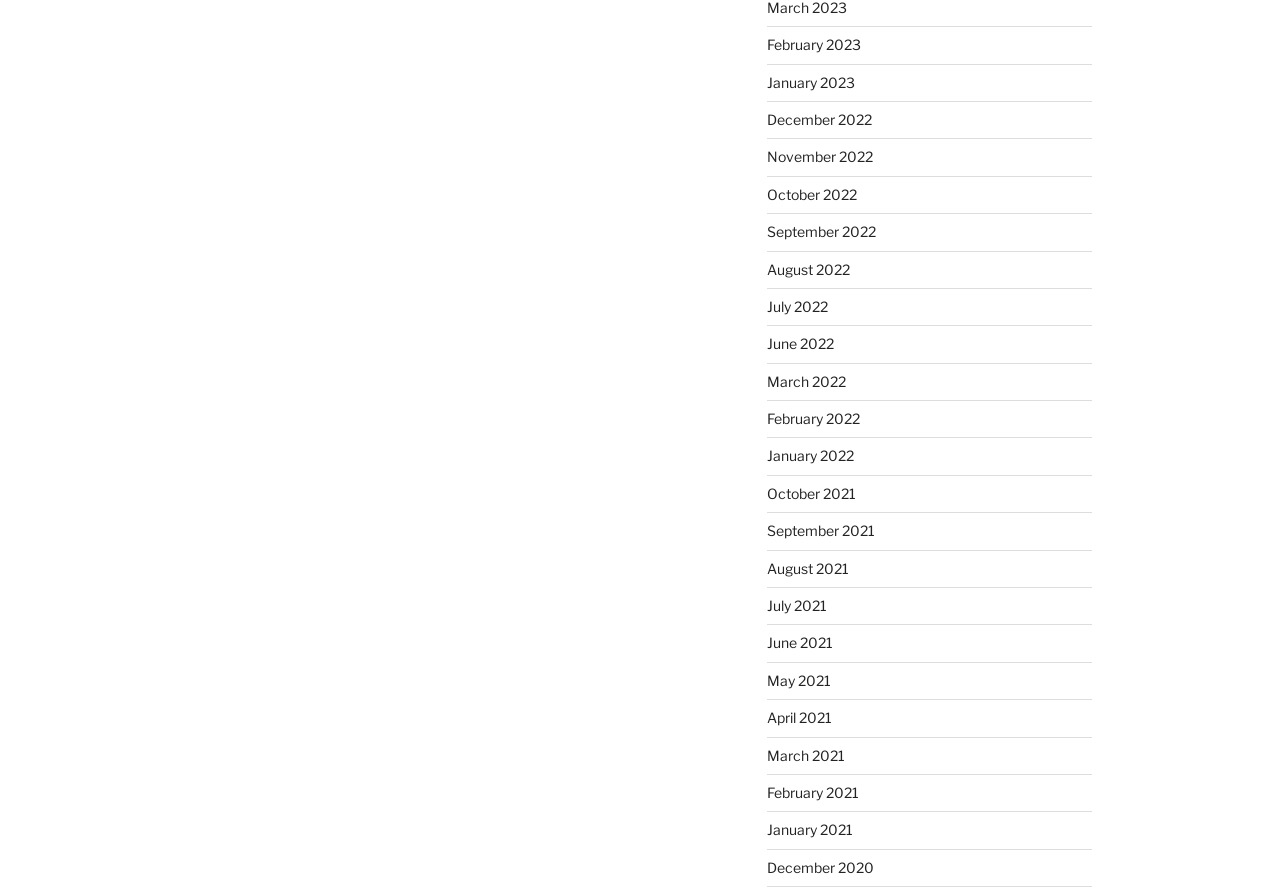Highlight the bounding box coordinates of the element you need to click to perform the following instruction: "access August 2021."

[0.599, 0.628, 0.663, 0.647]